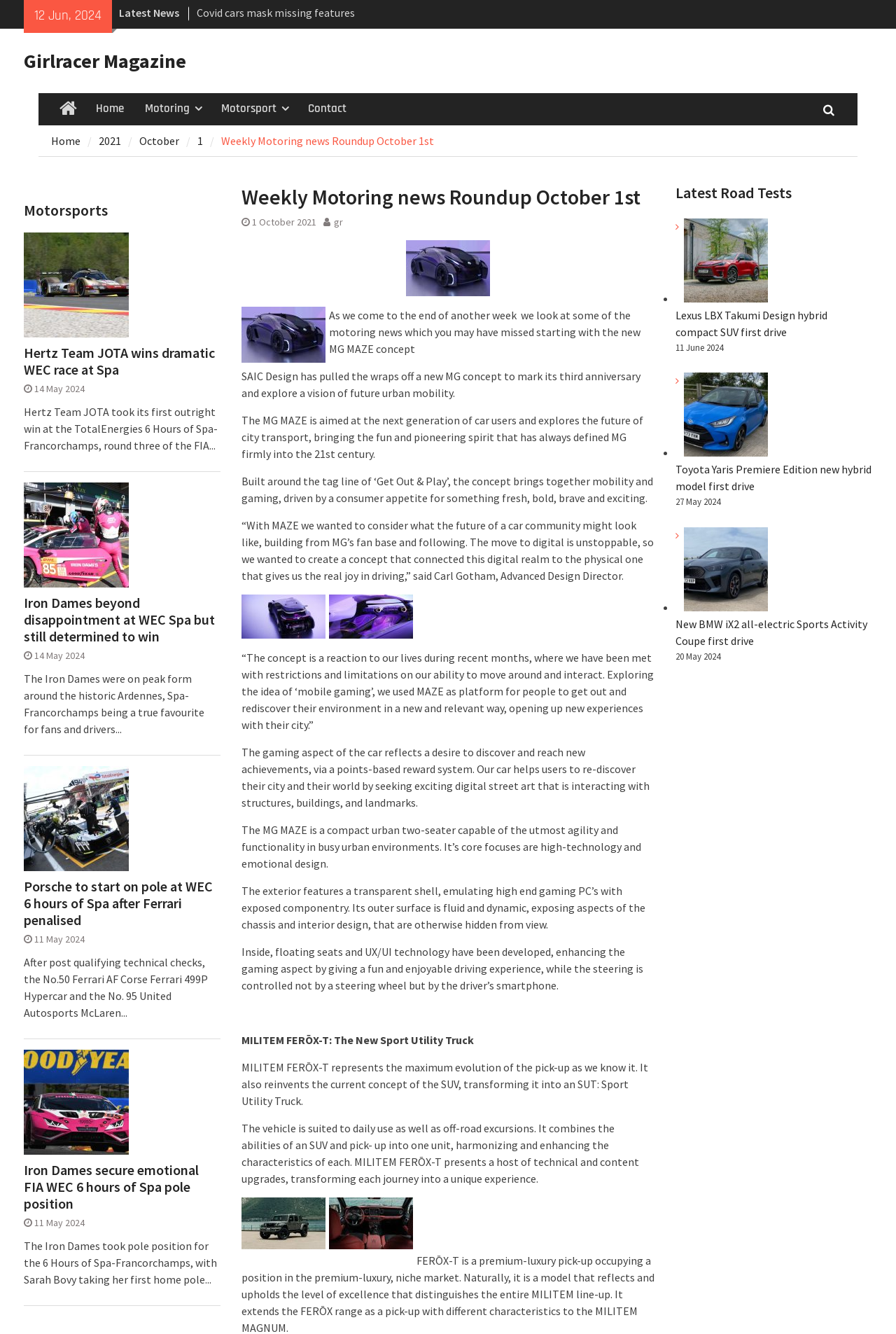Please identify the coordinates of the bounding box for the clickable region that will accomplish this instruction: "Go to 'Home'".

[0.057, 0.07, 0.095, 0.094]